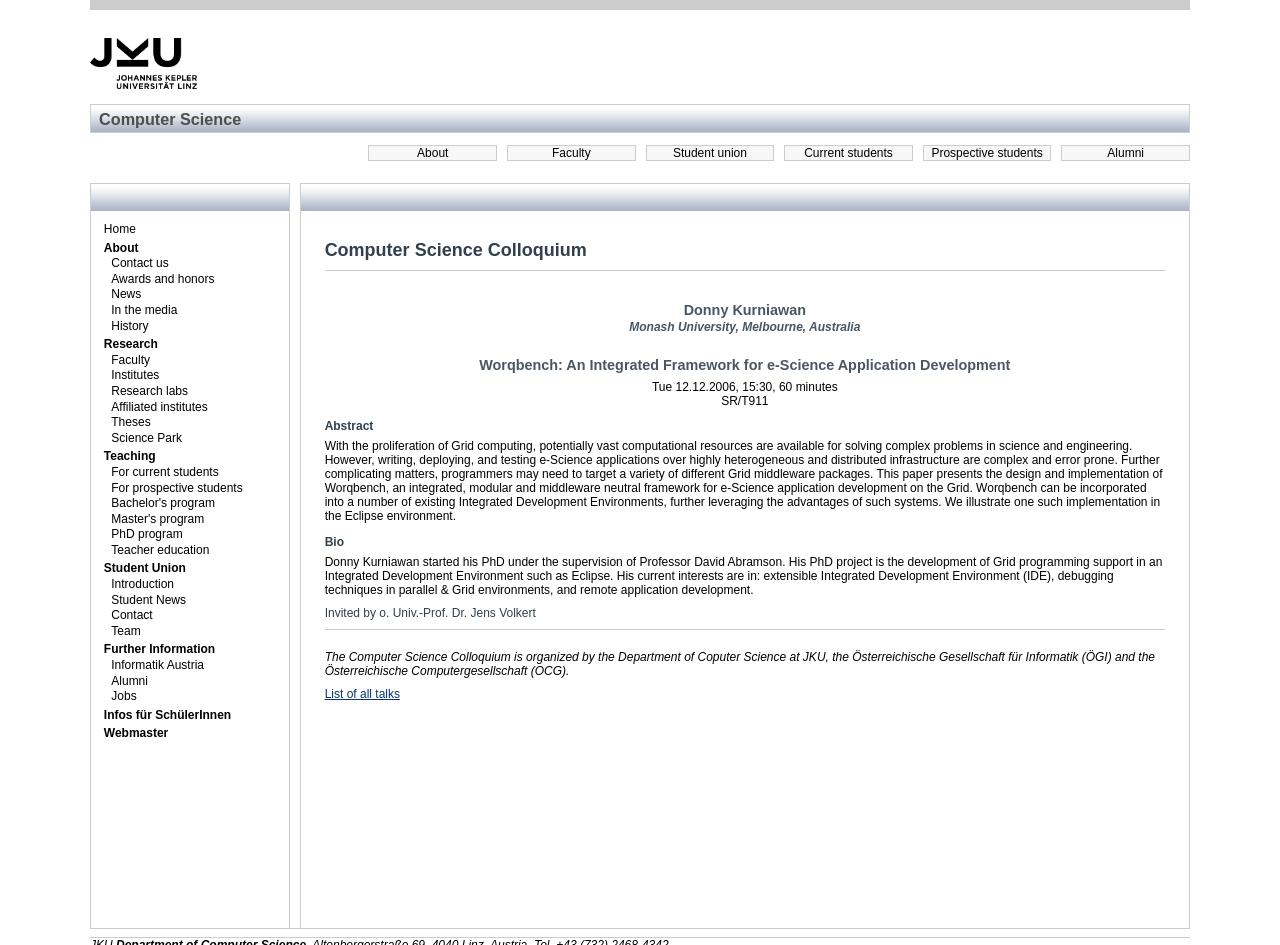Find the main header of the webpage and produce its text content.

Computer Science Colloquium